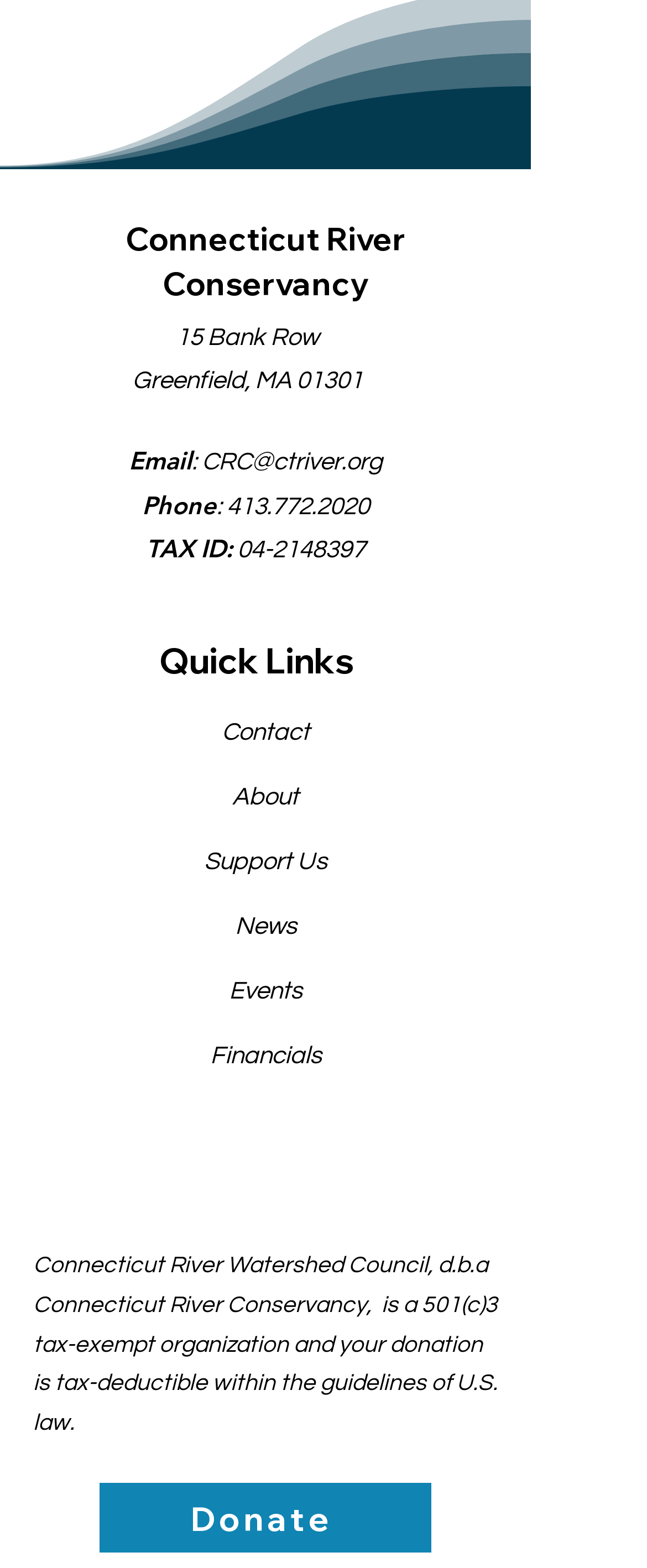Please examine the image and answer the question with a detailed explanation:
What is the phone number of Connecticut River Conservancy?

I found the phone number by looking at the link element with ID 212, which contains the phone number. I determined that this element is a phone number because it is labeled as 'Phone' in the preceding static text element with ID 210.